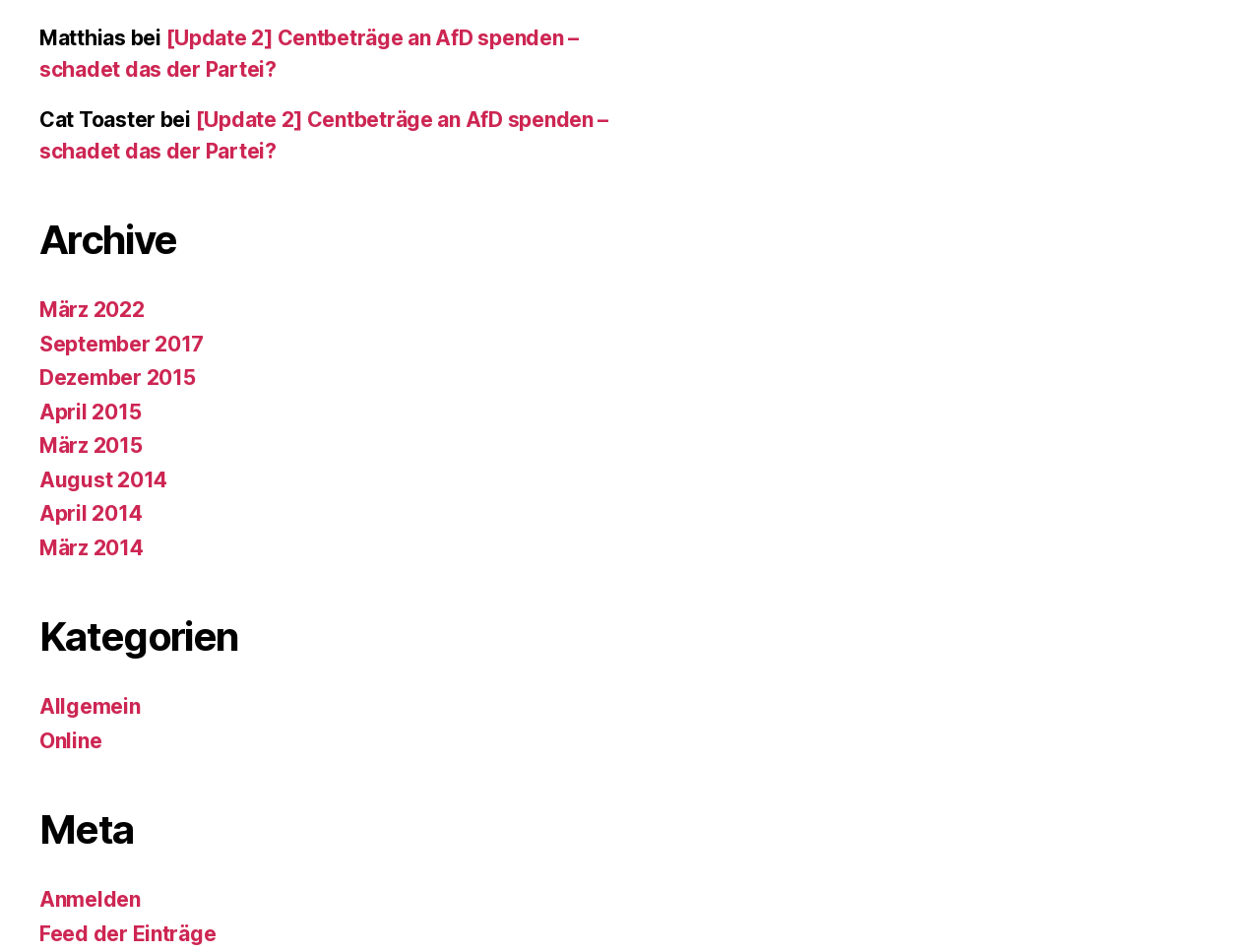Please indicate the bounding box coordinates of the element's region to be clicked to achieve the instruction: "view feed". Provide the coordinates as four float numbers between 0 and 1, i.e., [left, top, right, bottom].

[0.031, 0.968, 0.171, 0.994]